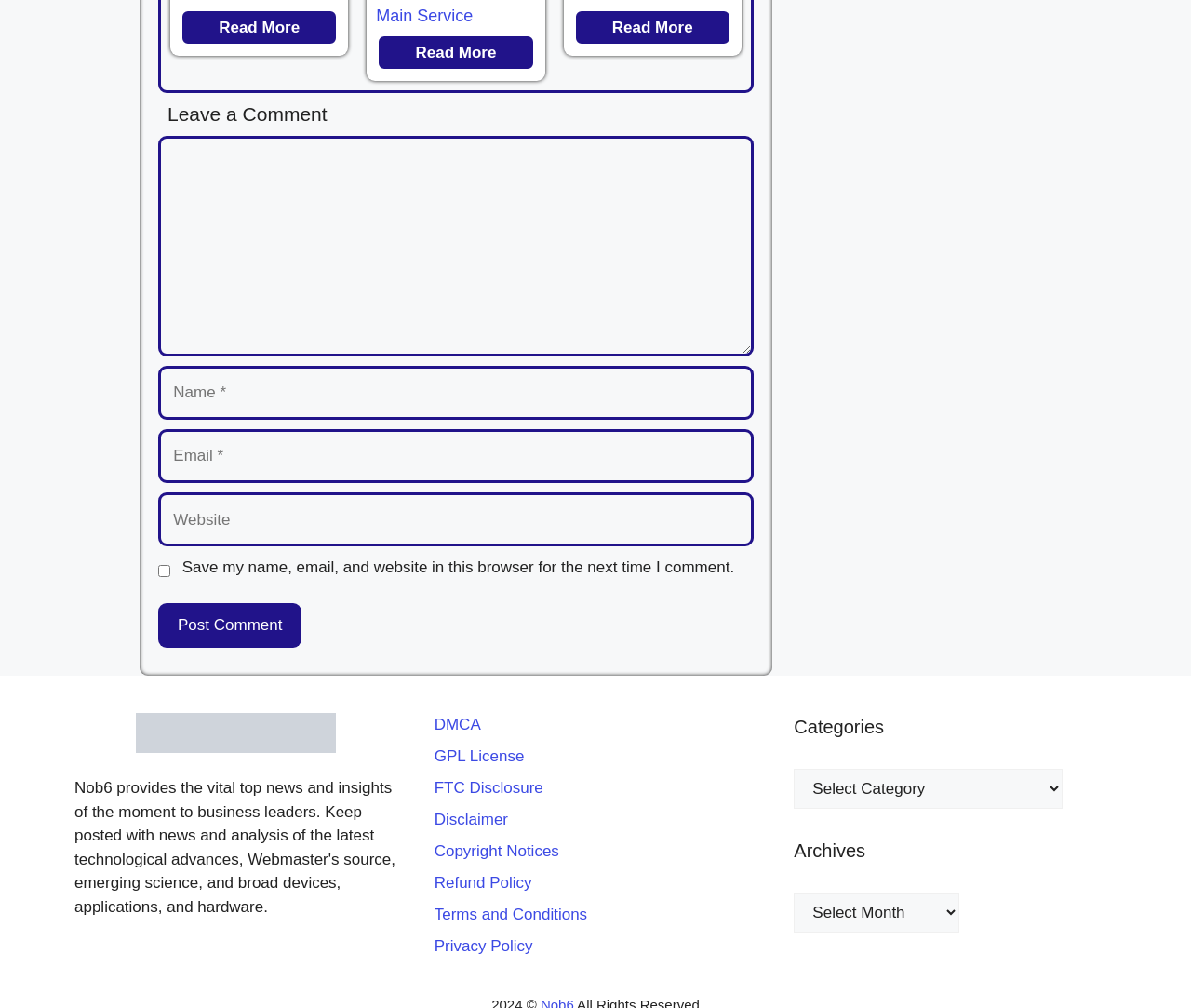Identify the bounding box coordinates for the UI element that matches this description: "Our terms".

None